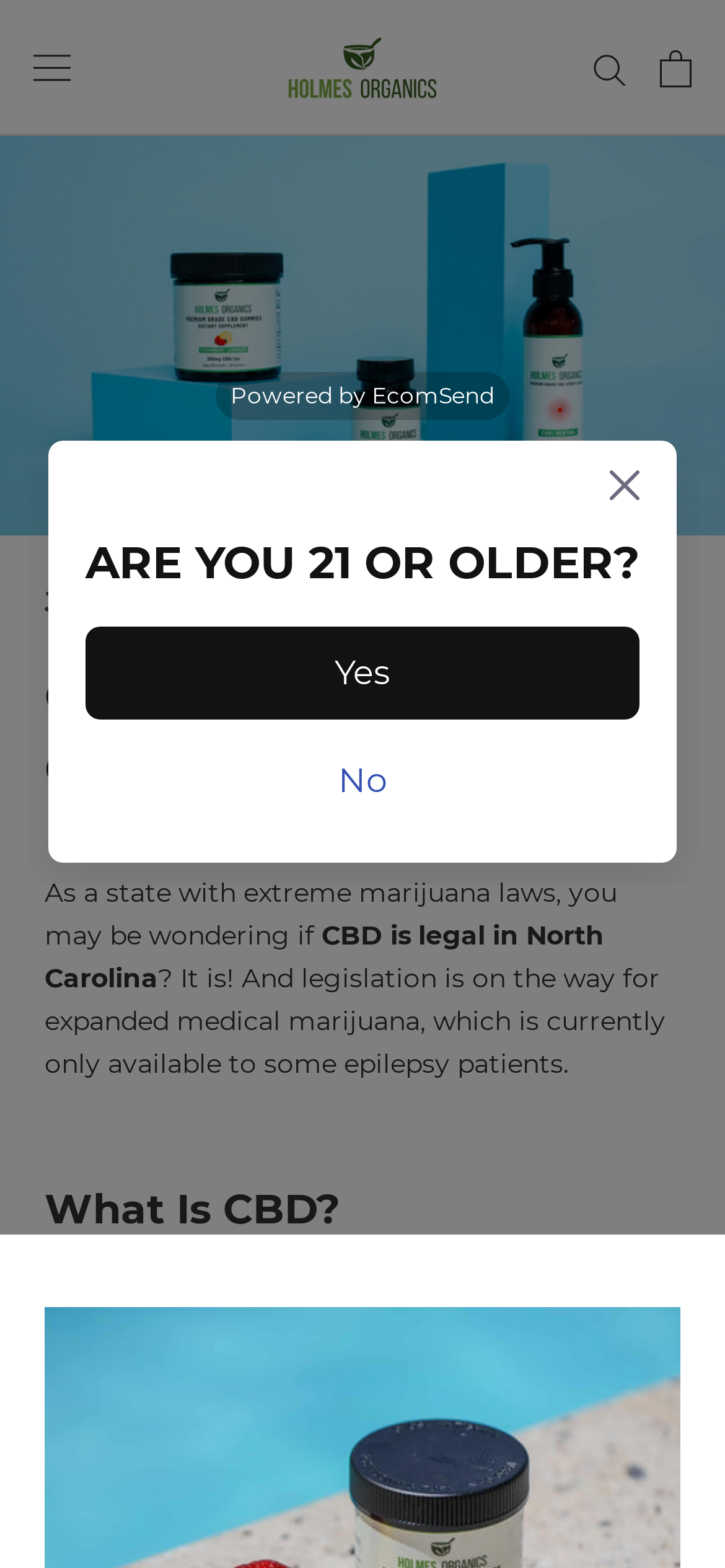What is the purpose of the button at the top right corner?
Based on the visual information, provide a detailed and comprehensive answer.

The button at the top right corner of the webpage is labeled 'Open navigation' and is likely used to open a navigation menu or sidebar that provides access to other pages or sections of the website.